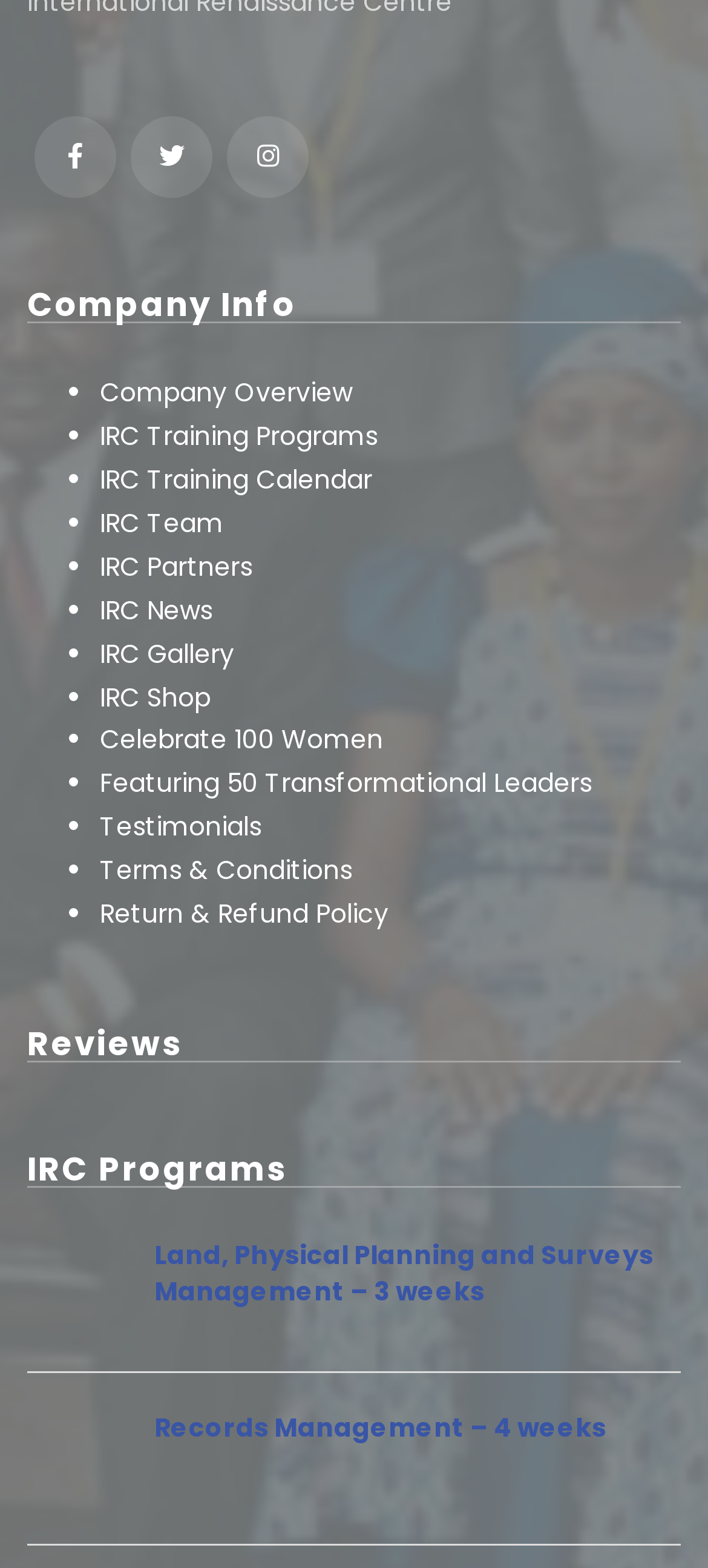Please specify the bounding box coordinates in the format (top-left x, top-left y, bottom-right x, bottom-right y), with all values as floating point numbers between 0 and 1. Identify the bounding box of the UI element described by: IRC Gallery

[0.141, 0.405, 0.331, 0.428]